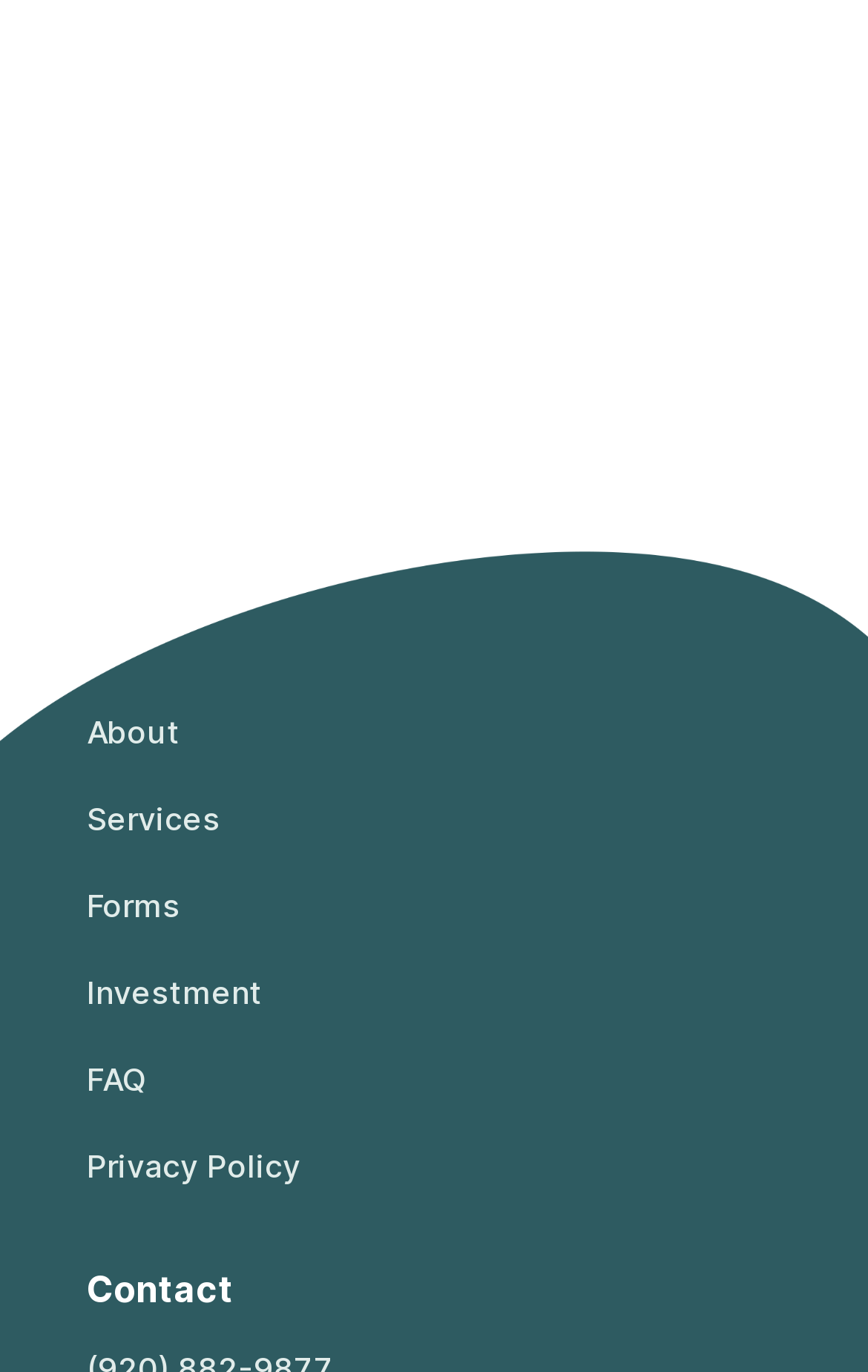Find the bounding box coordinates for the UI element that matches this description: "Privacy Policy".

[0.1, 0.836, 0.346, 0.864]